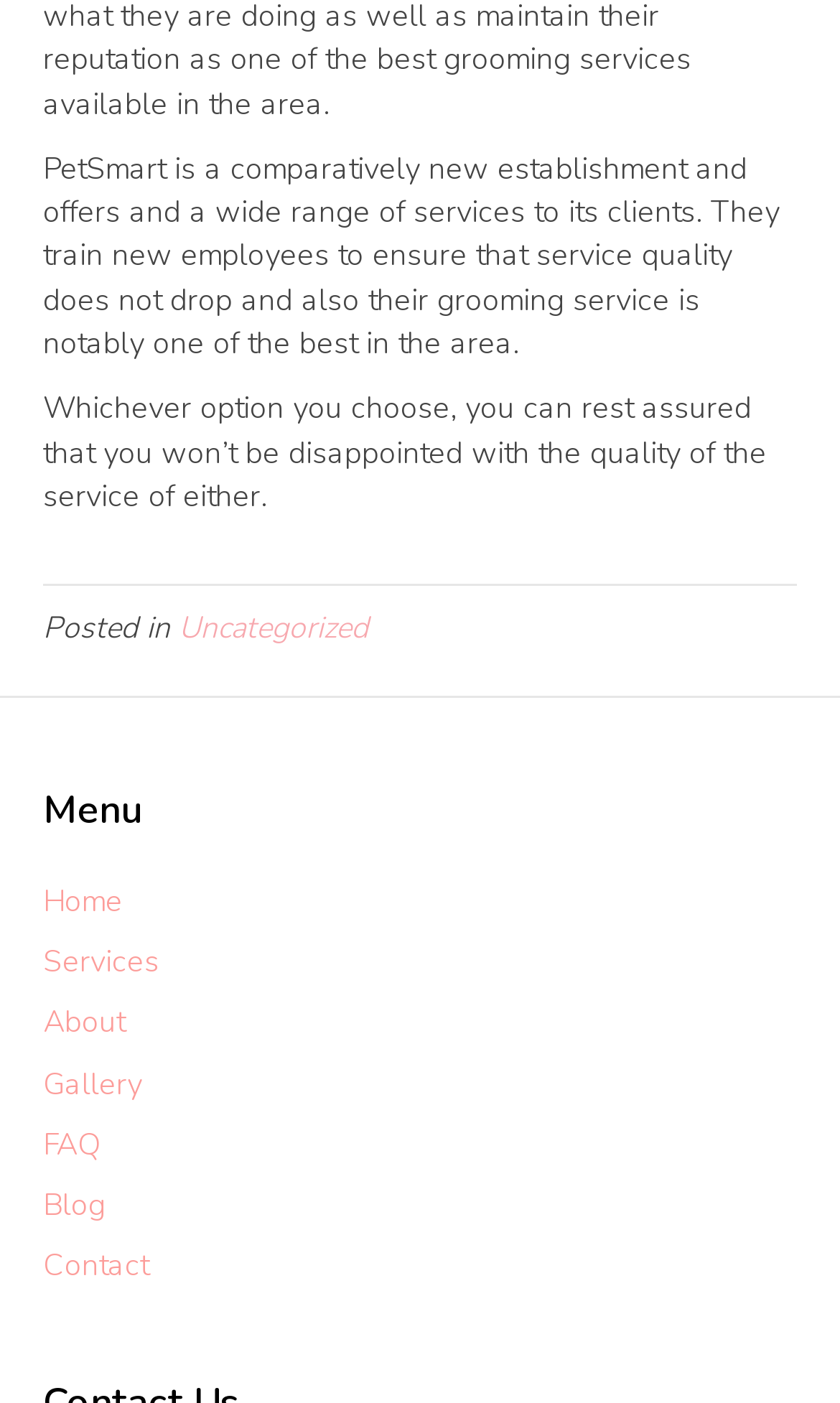What is the purpose of the website?
Give a thorough and detailed response to the question.

Based on the static text and the menu section, the purpose of the website is to provide information about PetSmart, its services, and other related topics.